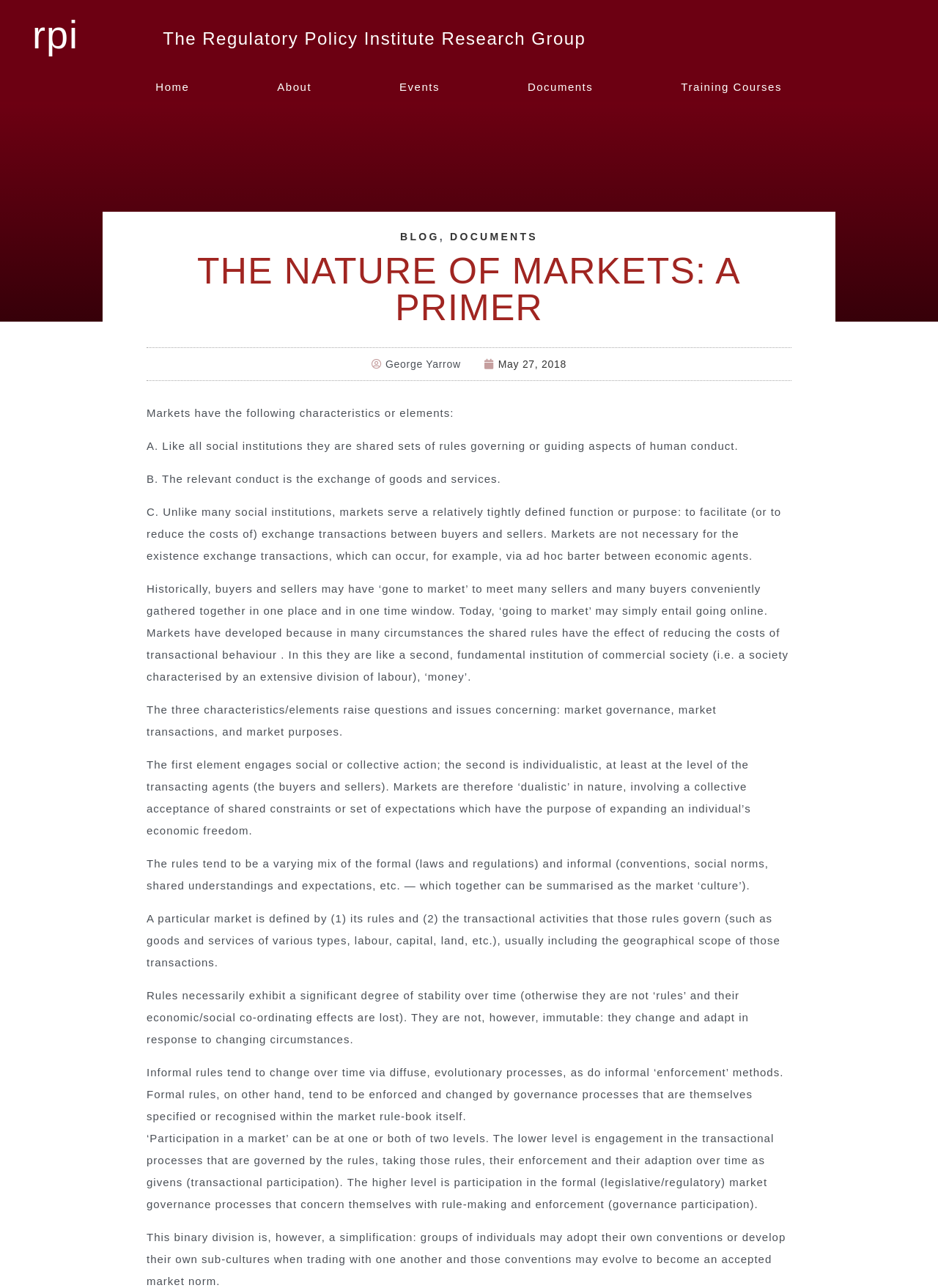Locate the bounding box coordinates of the element that needs to be clicked to carry out the instruction: "Click the 'Home' link". The coordinates should be given as four float numbers ranging from 0 to 1, i.e., [left, top, right, bottom].

[0.135, 0.062, 0.233, 0.073]